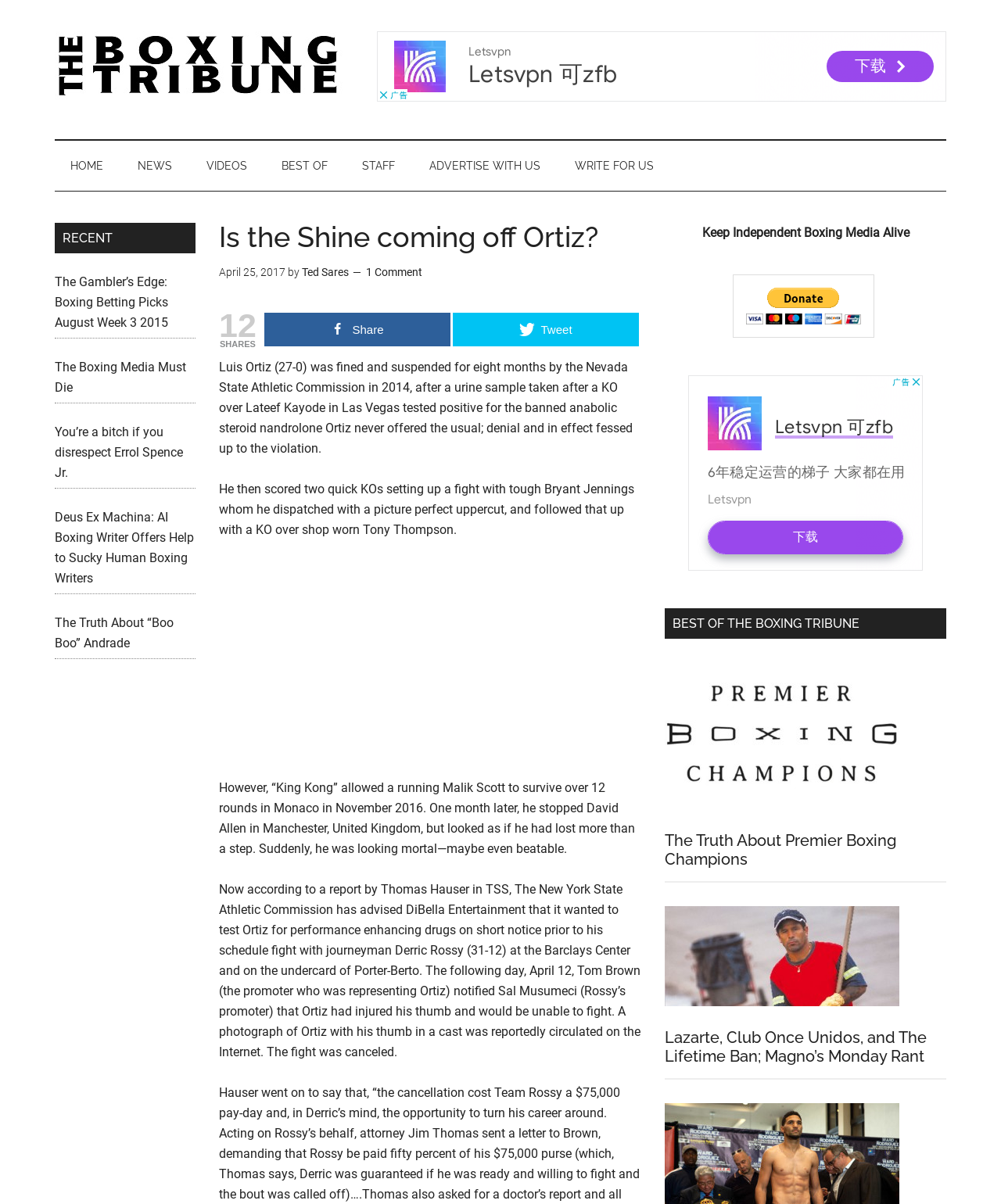How many shares are there for this article?
Based on the visual information, provide a detailed and comprehensive answer.

I found the answer by looking at the static text '12' which is located next to the 'SHARES' text.